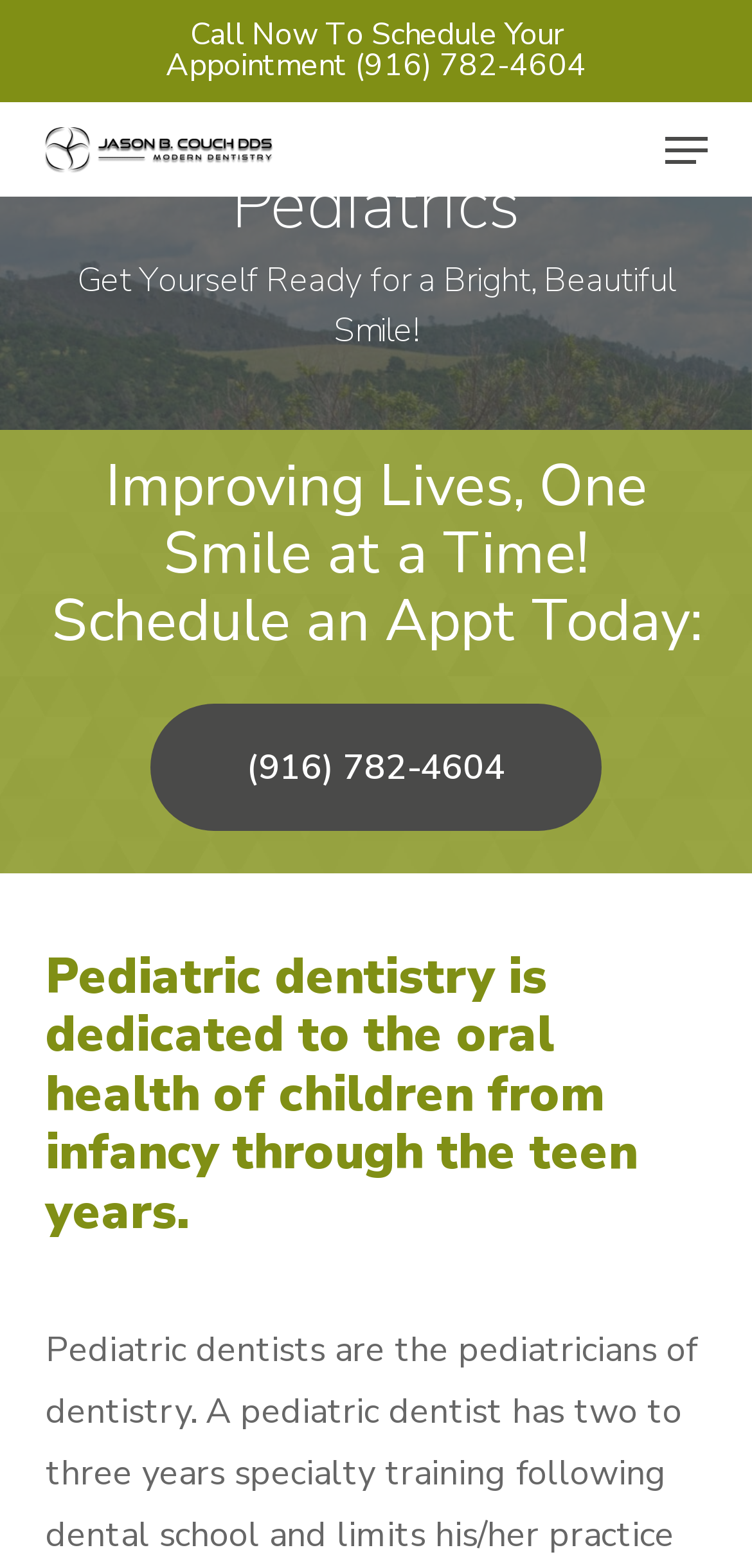What is the location of the dentist?
Please answer the question with a single word or phrase, referencing the image.

Rocklin, CA